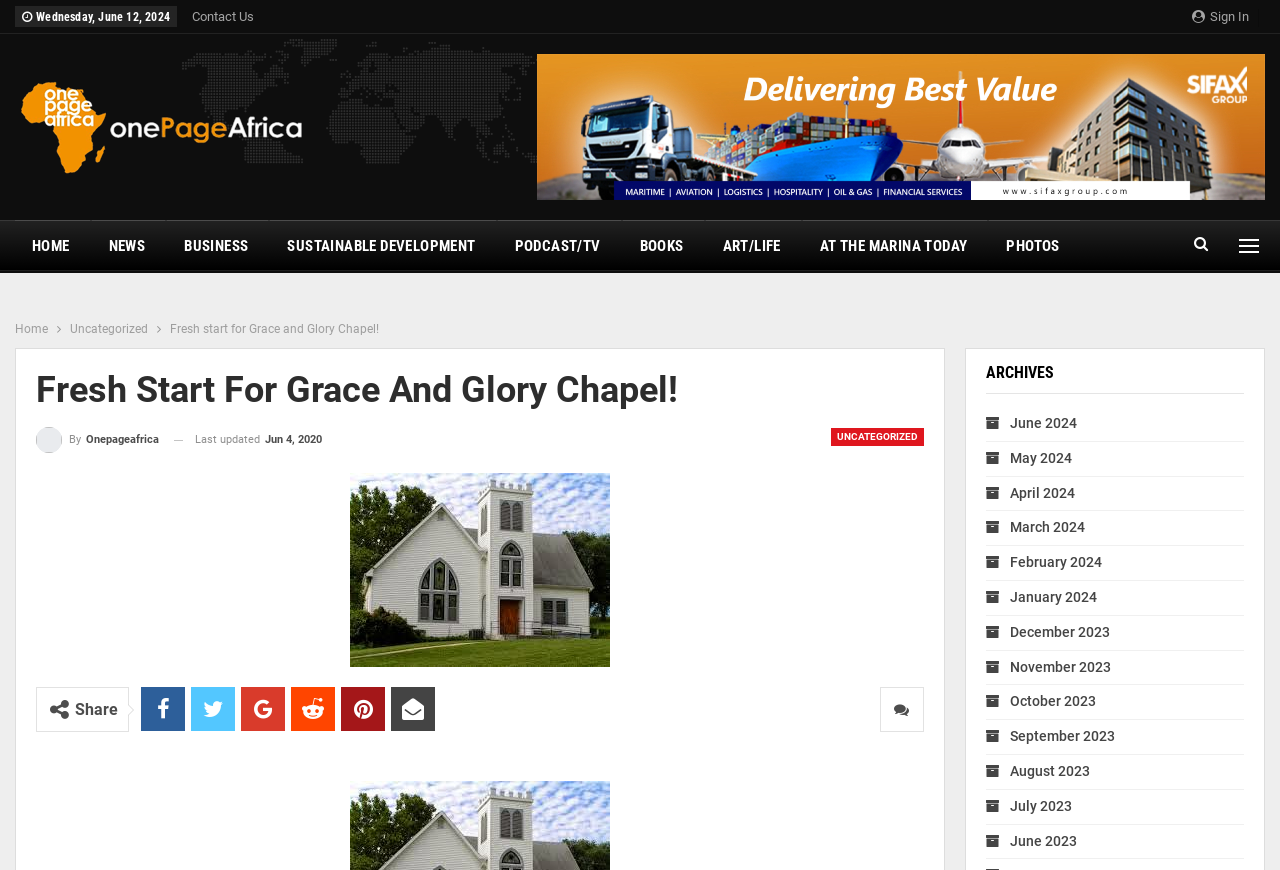Please provide a detailed answer to the question below by examining the image:
What is the name of the chapel being inaugurated?

The webpage is about the inauguration of a chapel, and the name of the chapel is mentioned in the meta description and the heading 'Fresh Start For Grace And Glory Chapel!'.